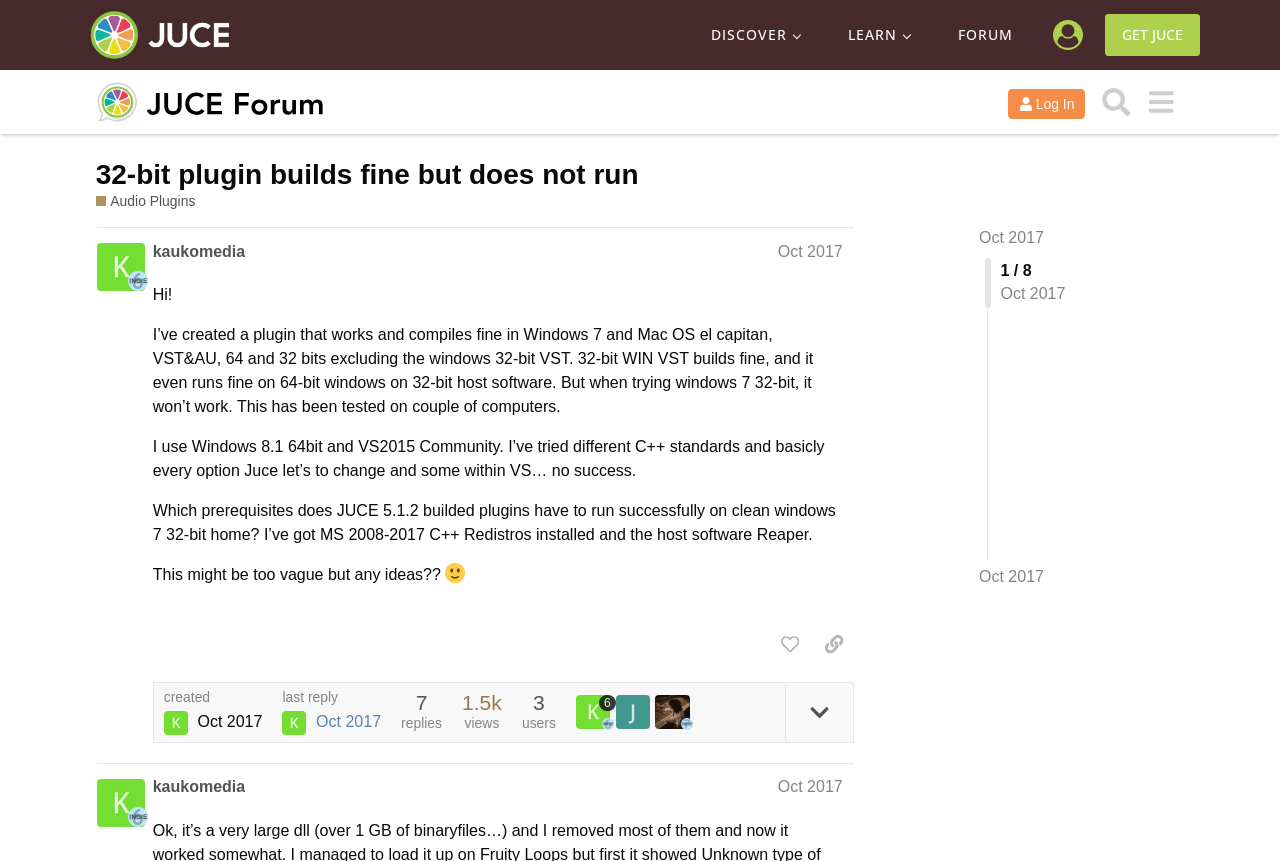Calculate the bounding box coordinates of the UI element given the description: "​".

[0.854, 0.092, 0.89, 0.145]